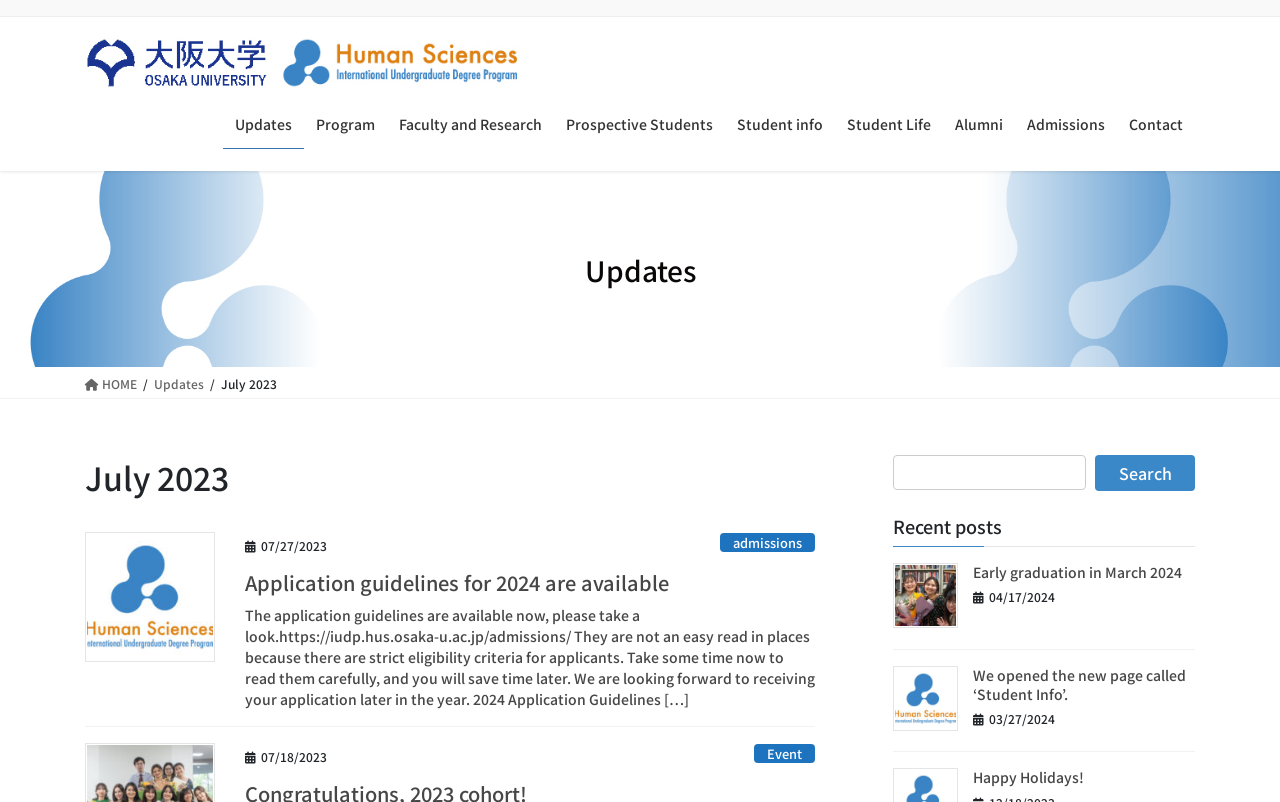What is the name of the faculty member listed first? From the image, respond with a single word or brief phrase.

Joseph POZSGAI-ALVAREZ